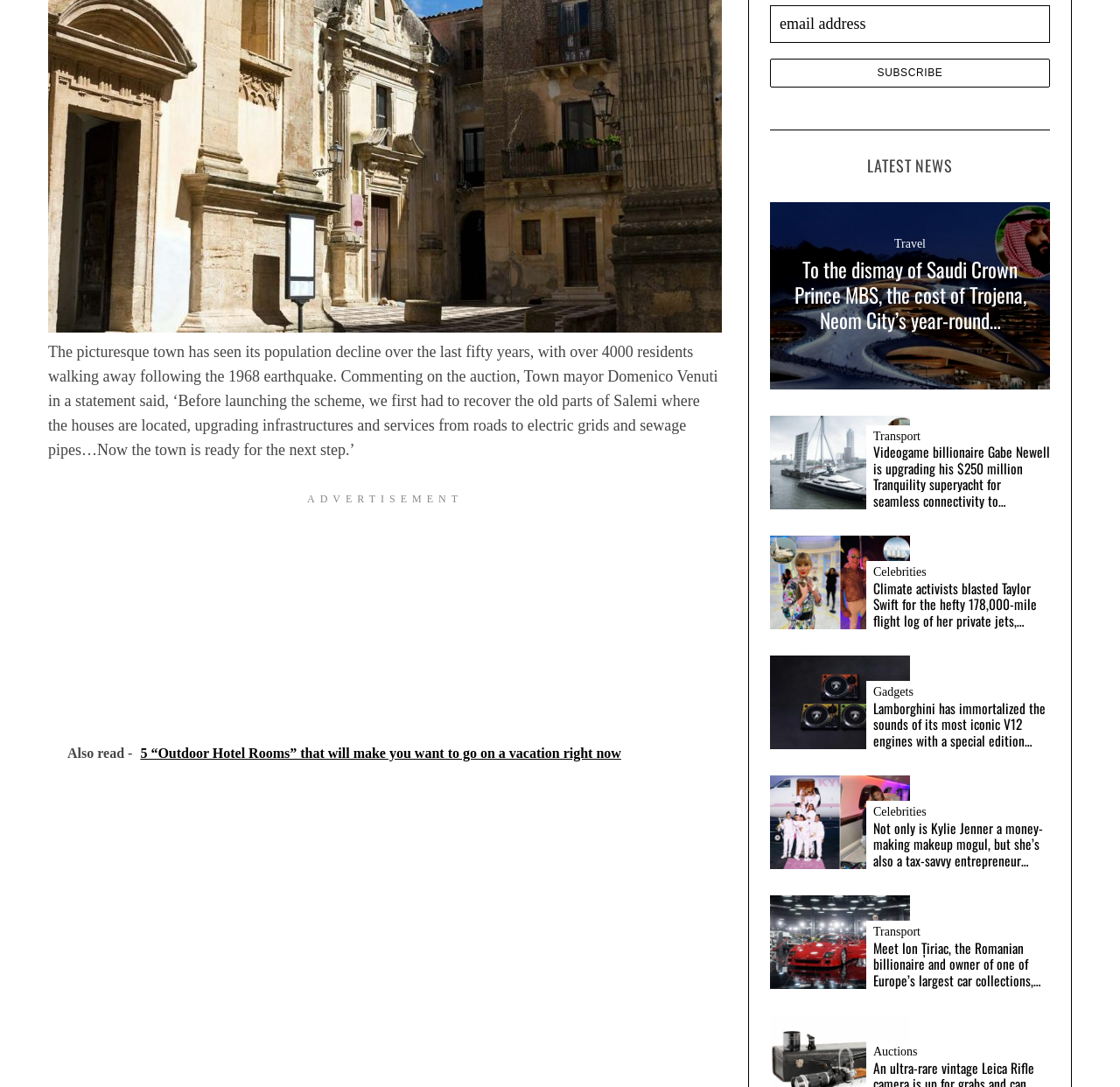How many categories are listed under 'LATEST NEWS'?
Give a single word or phrase answer based on the content of the image.

6